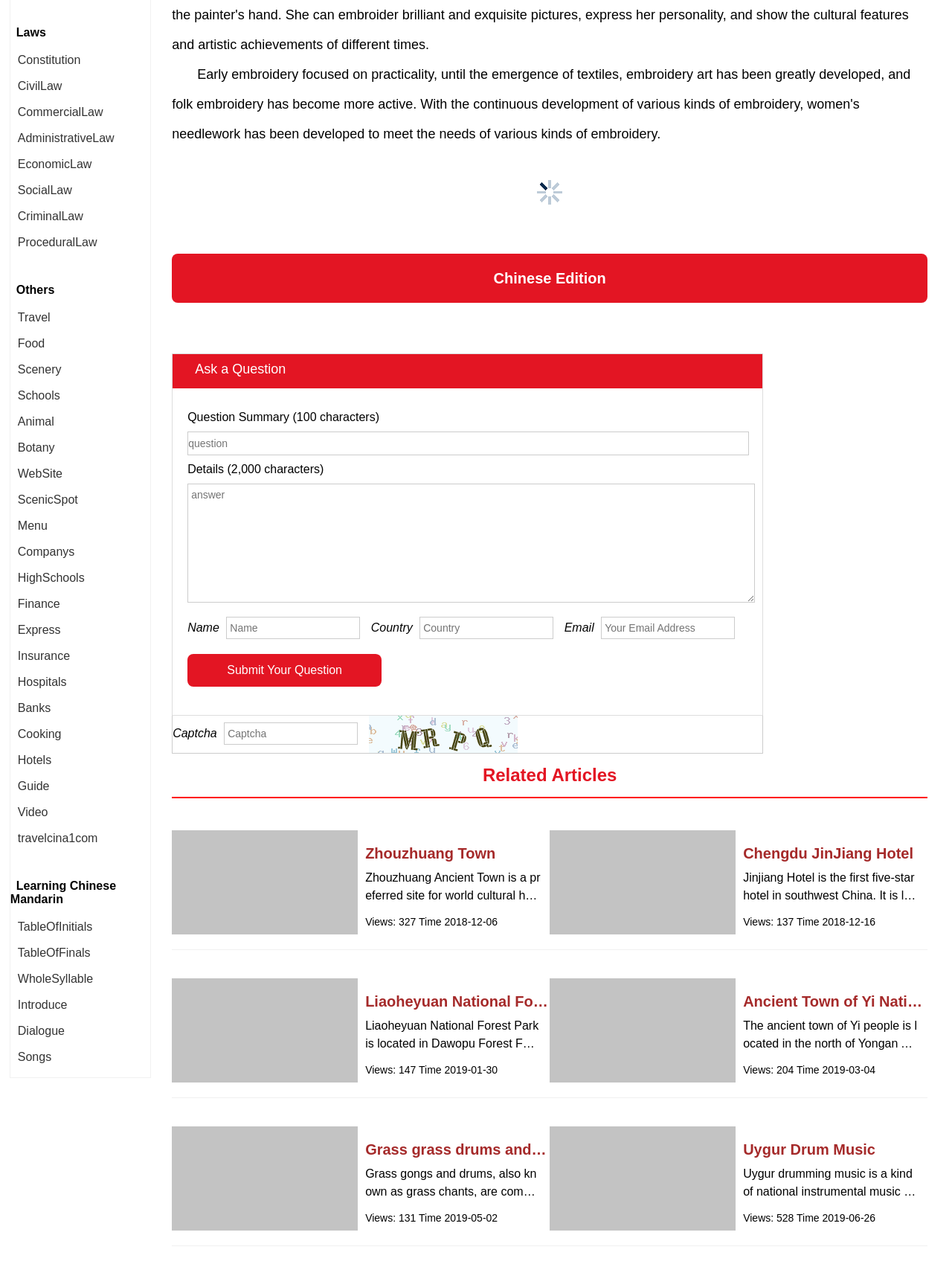What is the 'Captcha' field used for?
Please use the image to provide an in-depth answer to the question.

The 'Captcha' field is likely used to prevent spam or automated submissions, as it requires users to input a code displayed in an image, which is a common technique used to verify that a user is human.